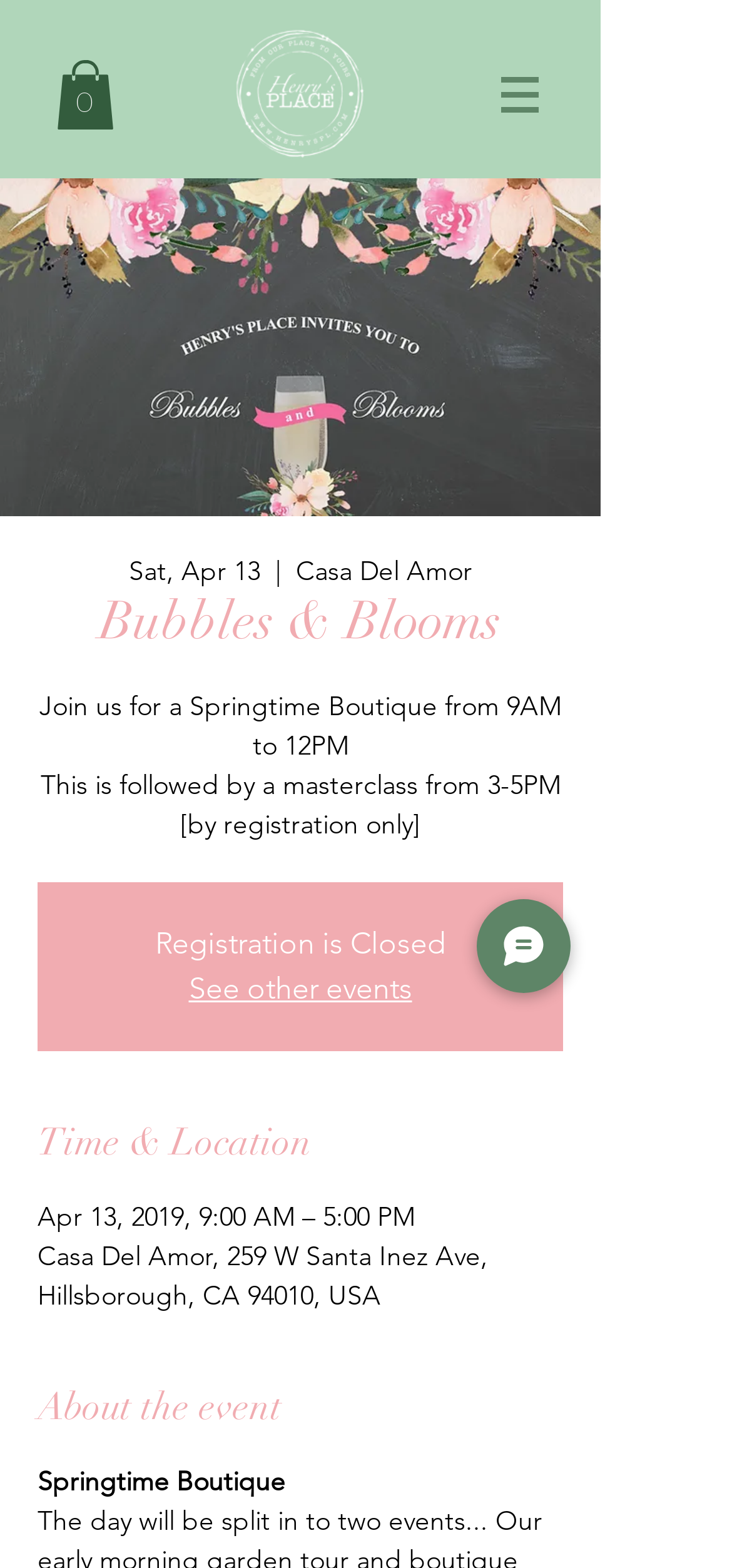Please provide a brief answer to the question using only one word or phrase: 
What is the event name?

Bubbles & Blooms